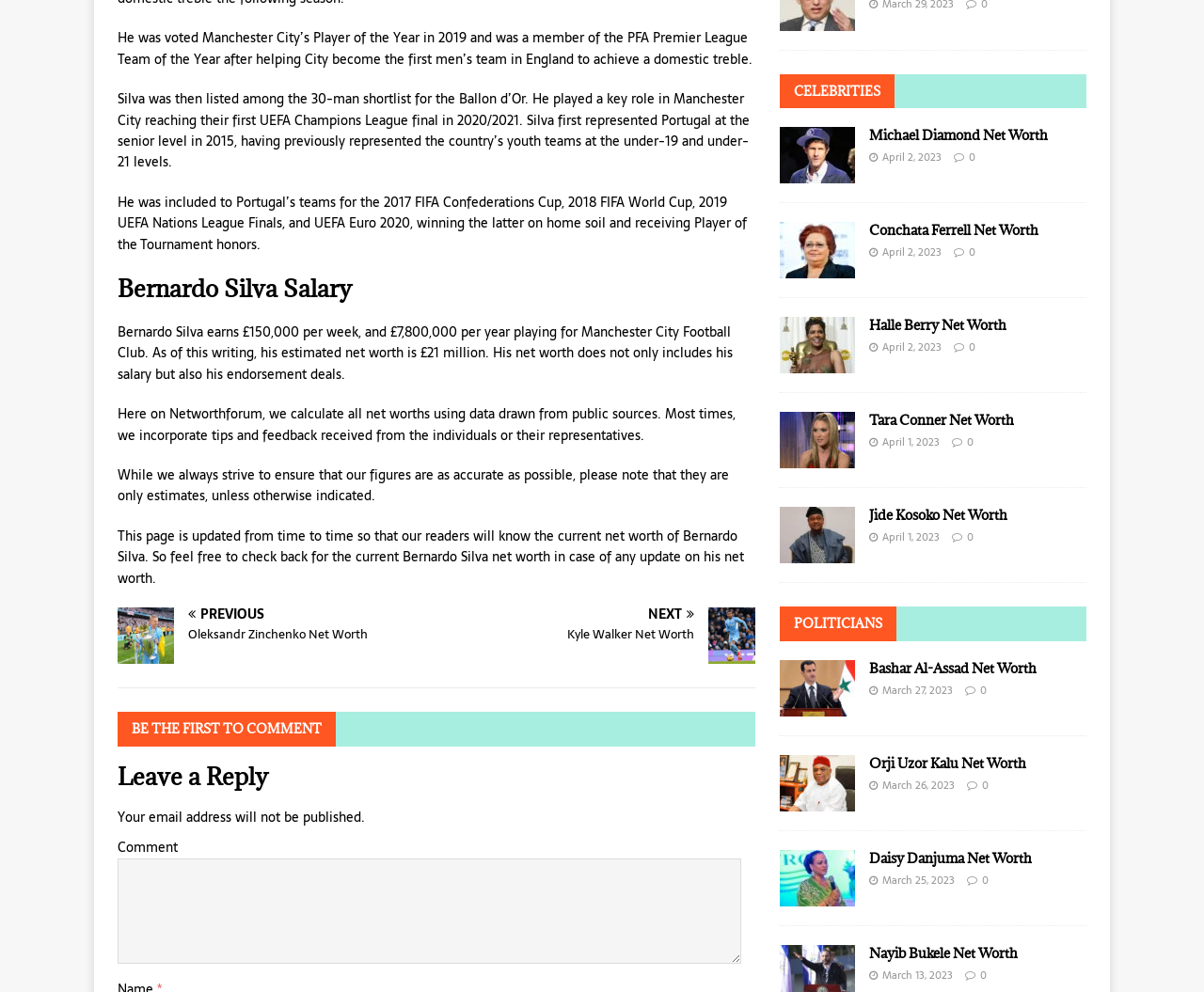What is Bernardo Silva's salary?
From the image, provide a succinct answer in one word or a short phrase.

£150,000 per week